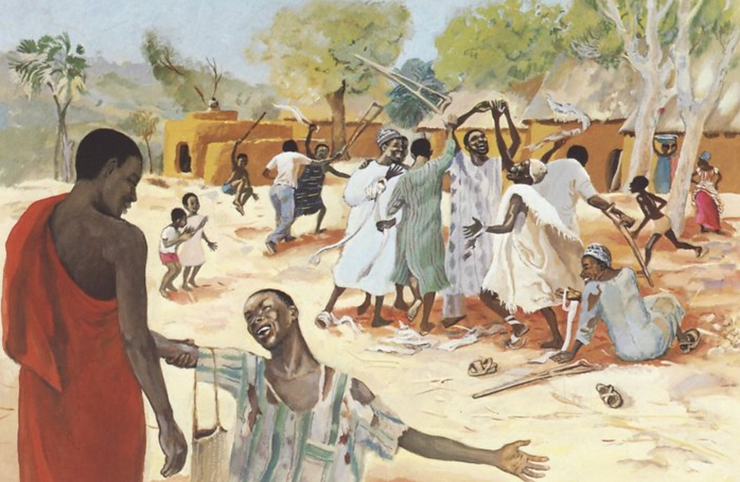Respond to the question below with a concise word or phrase:
What is the likely theme of the biblical reference mentioned in the accompanying text?

Healing and unity